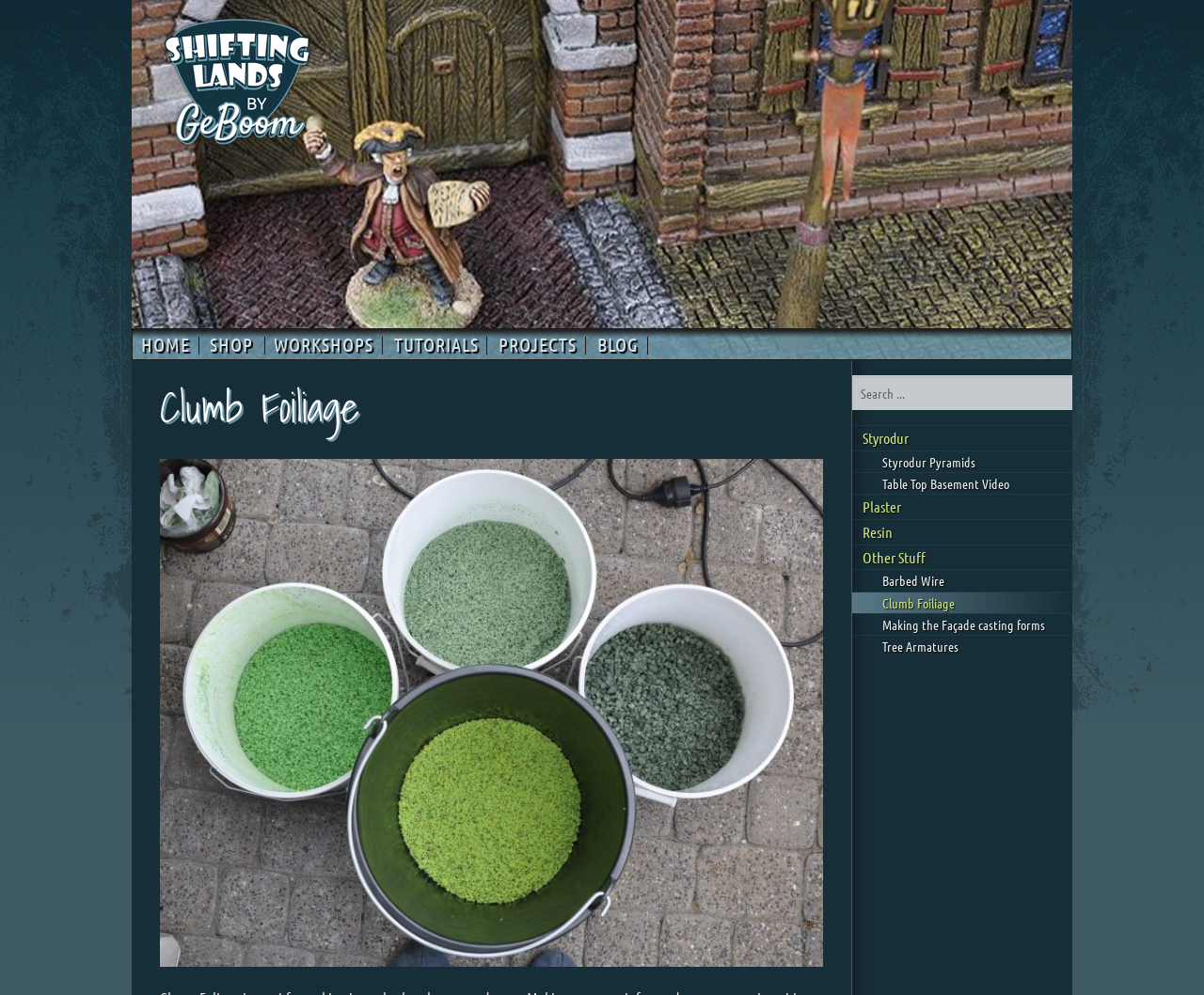Articulate a detailed summary of the webpage's content and design.

The webpage is about Clumb Foiliage, a project by GeBoom, and it appears to be a portfolio or blog website. At the top, there is a header section with a link to "Shifting Lands" accompanied by an image with the same name. Below this header, there is a navigation menu with six links: "HOME", "SHOP", "WORKSHOPS", "TUTORIALS", "PROJECTS", and "BLOG".

On the left side of the page, there is a large header section with the title "Clumb Foiliage" and an image below it, labeled "Clumb Foiliage 01". This image takes up most of the left side of the page.

On the right side of the page, there is a search bar with a placeholder text "Search...". Below the search bar, there is a list of 9 links, including "Styrodur", "Styrodur Pyramids", "Table Top Basement Video", "Plaster", "Resin", "Other Stuff", "Barbed Wire", "Clumb Foiliage", and "Making the Façade casting forms" and "Tree Armatures". These links are stacked vertically, suggesting that they might be related to tutorials, projects, or blog posts.